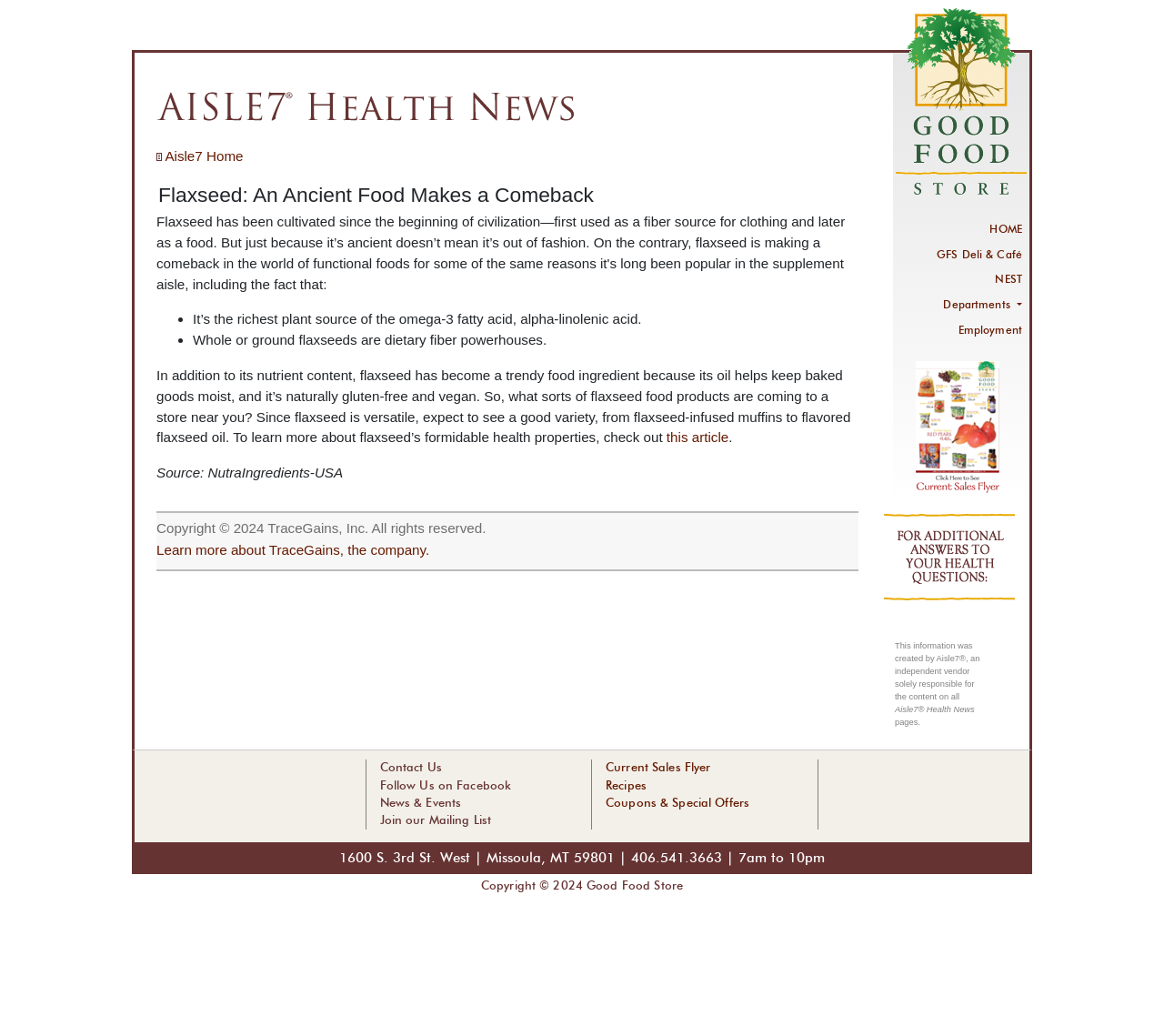Please give a concise answer to this question using a single word or phrase: 
What is the name of the section that contains links to recipes and coupons?

Departments